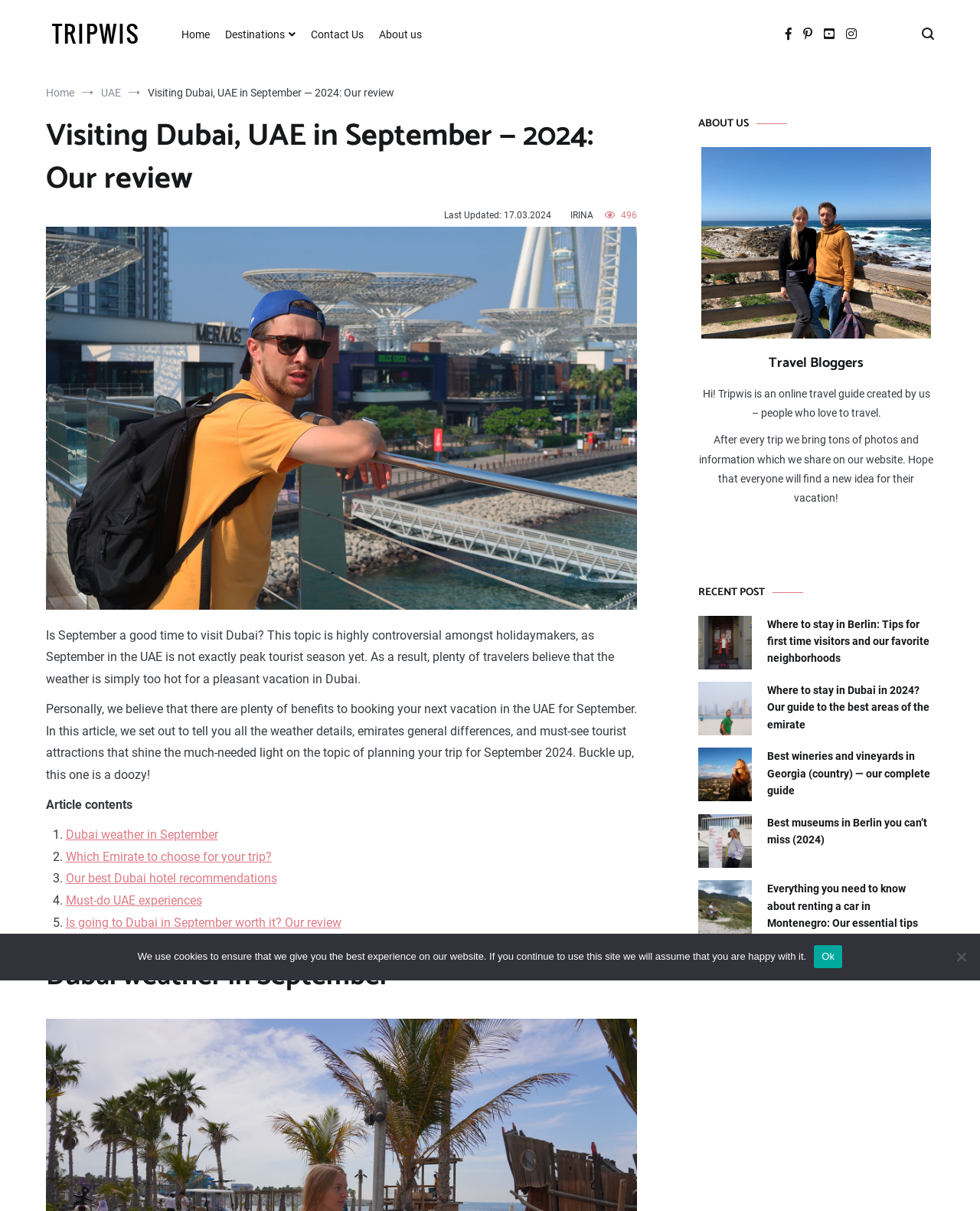What is the current article about?
Utilize the image to construct a detailed and well-explained answer.

The current article is about visiting Dubai in September, as indicated by the heading 'Visiting Dubai, UAE in September — 2024: Our review'.